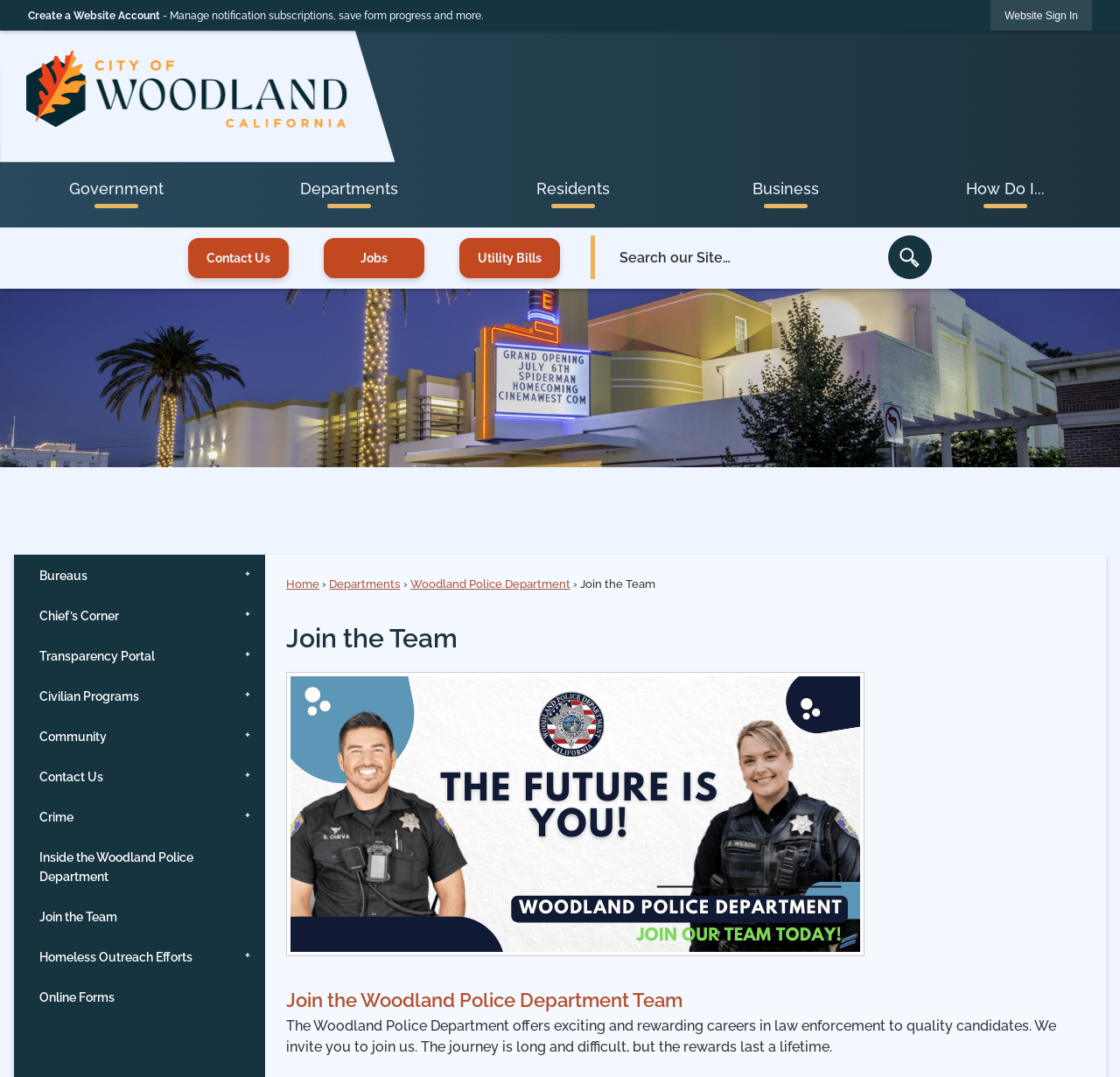Identify the bounding box coordinates for the region to click in order to carry out this instruction: "View Jobs". Provide the coordinates using four float numbers between 0 and 1, formatted as [left, top, right, bottom].

[0.289, 0.221, 0.379, 0.258]